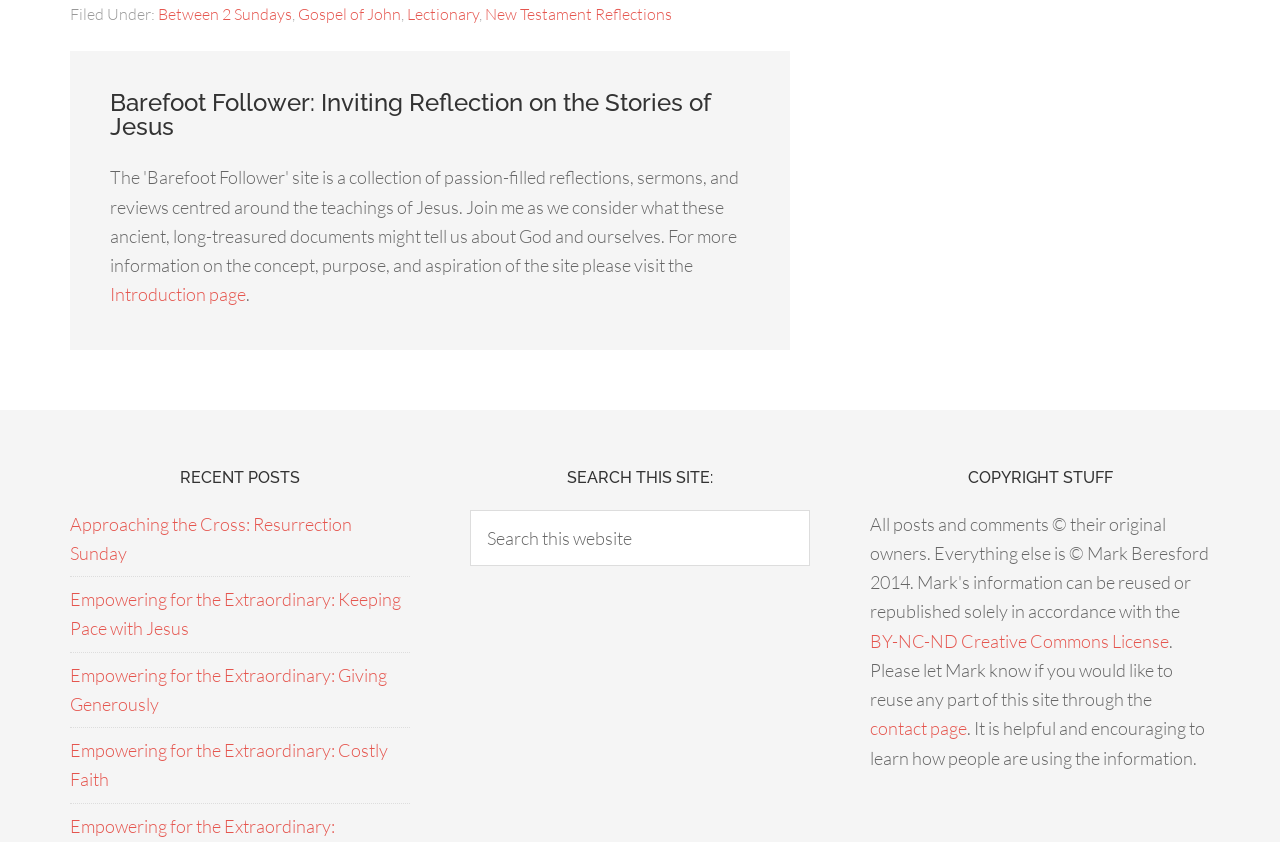How can users reuse content from the website?
Analyze the image and deliver a detailed answer to the question.

Users can reuse content from the website by contacting the author through the 'contact page', as mentioned in the 'COPYRIGHT STUFF' section. The author encourages users to let them know if they would like to reuse any part of the website.